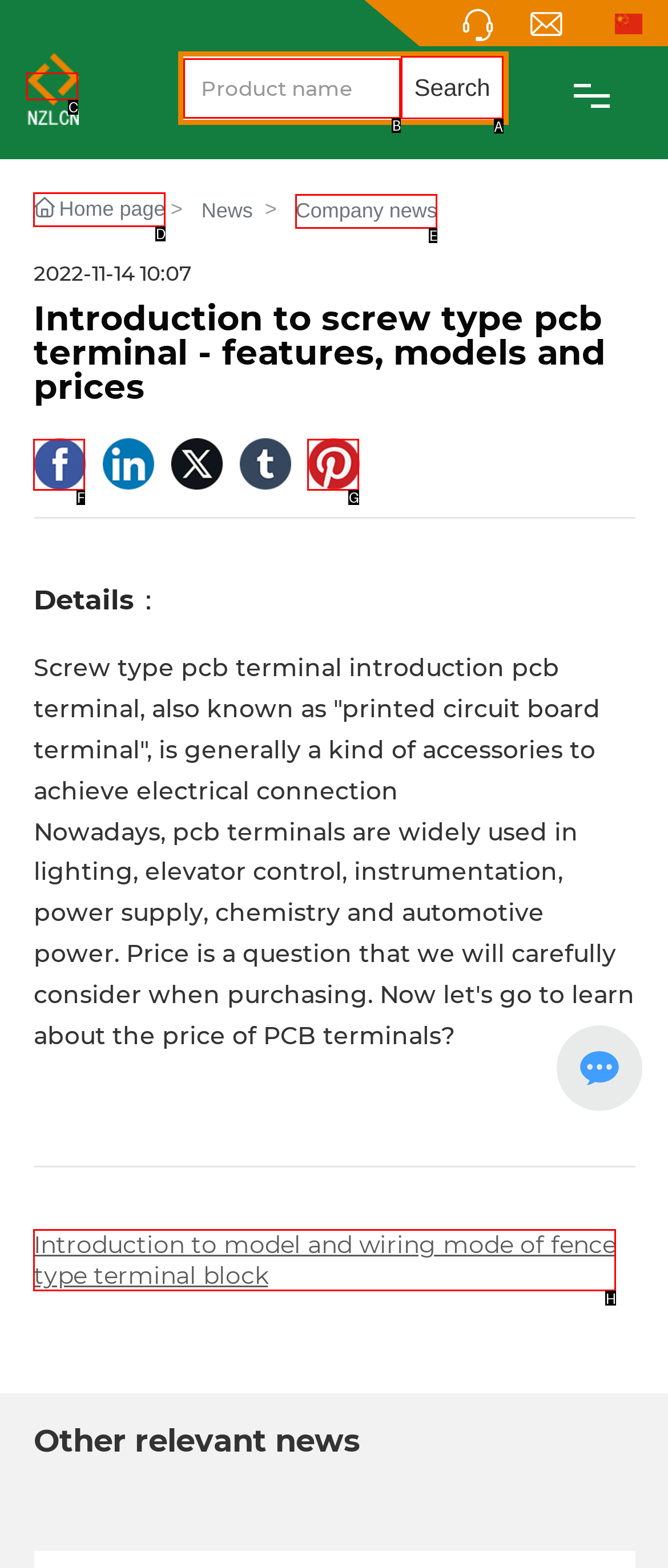Point out the letter of the HTML element you should click on to execute the task: Search for a product
Reply with the letter from the given options.

A